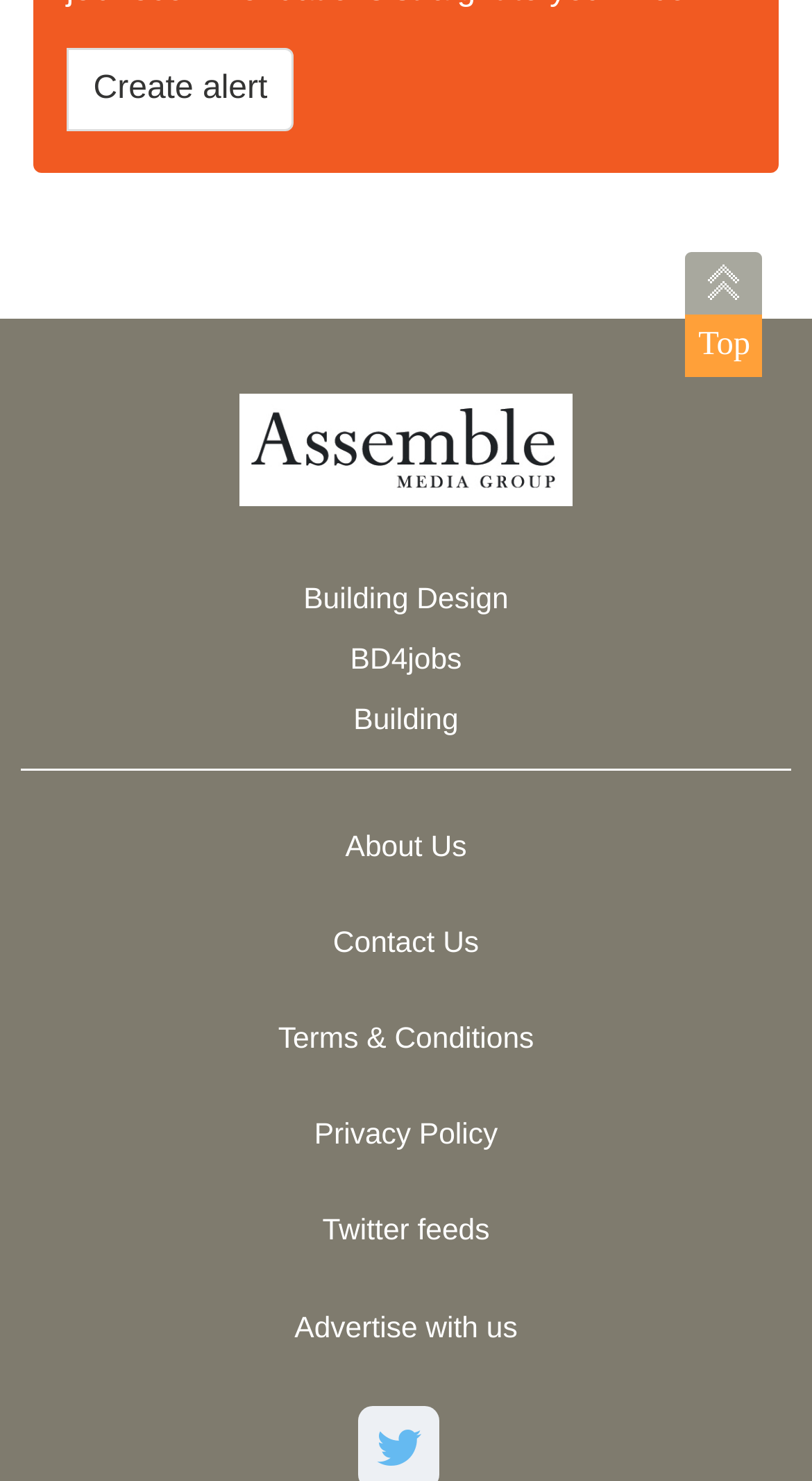Using details from the image, please answer the following question comprehensively:
How many links are in the footer navigation?

I counted the number of links within the 'Footer' navigation element, which has a bounding box coordinate of [0.026, 0.518, 0.974, 0.921]. There are 6 links: 'About Us', 'Contact Us', 'Terms & Conditions', 'Privacy Policy', 'Twitter feeds', and 'Advertise with us'.